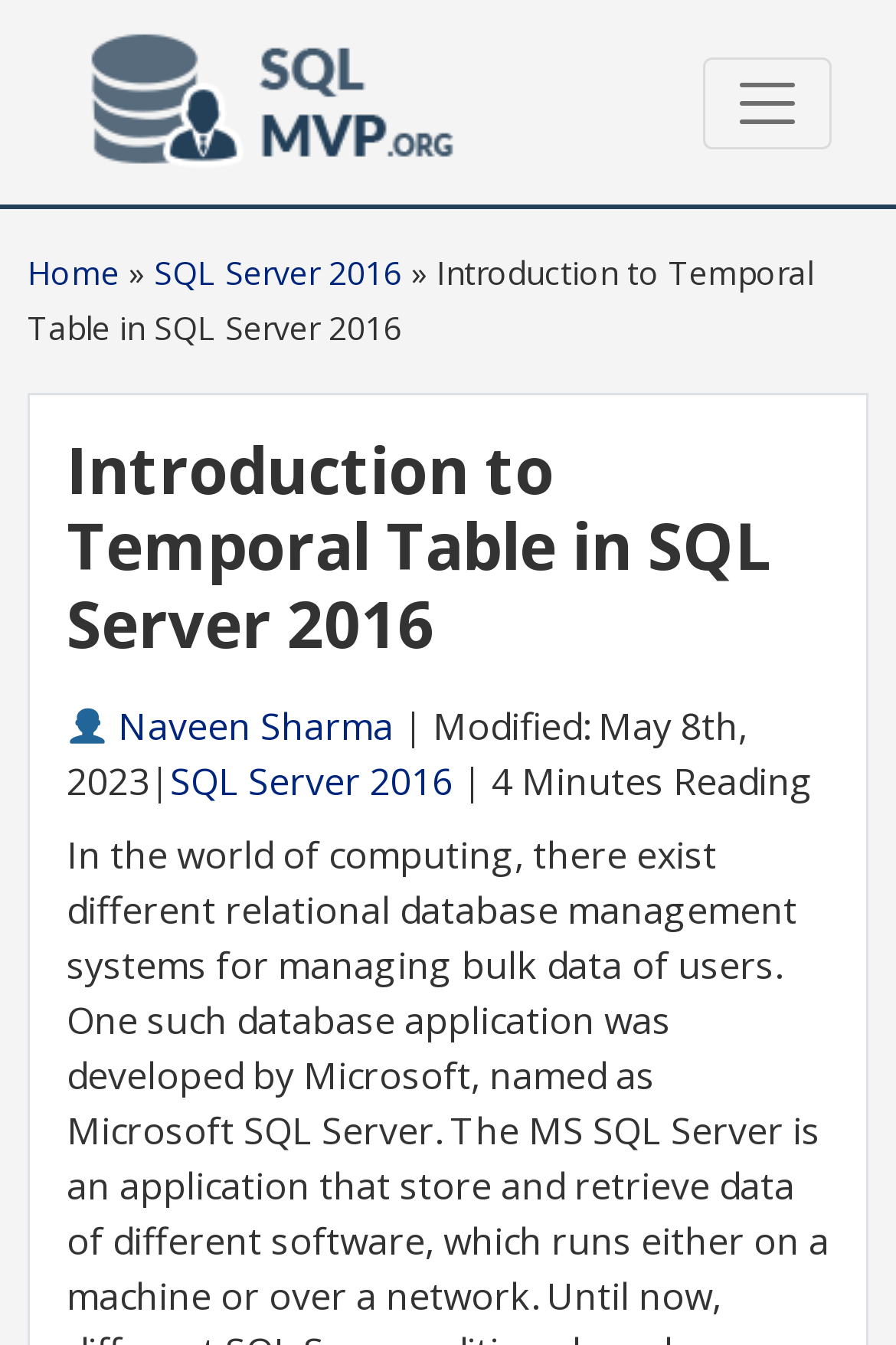Predict the bounding box of the UI element based on the description: "SQL Server 2016". The coordinates should be four float numbers between 0 and 1, formatted as [left, top, right, bottom].

[0.172, 0.186, 0.449, 0.219]